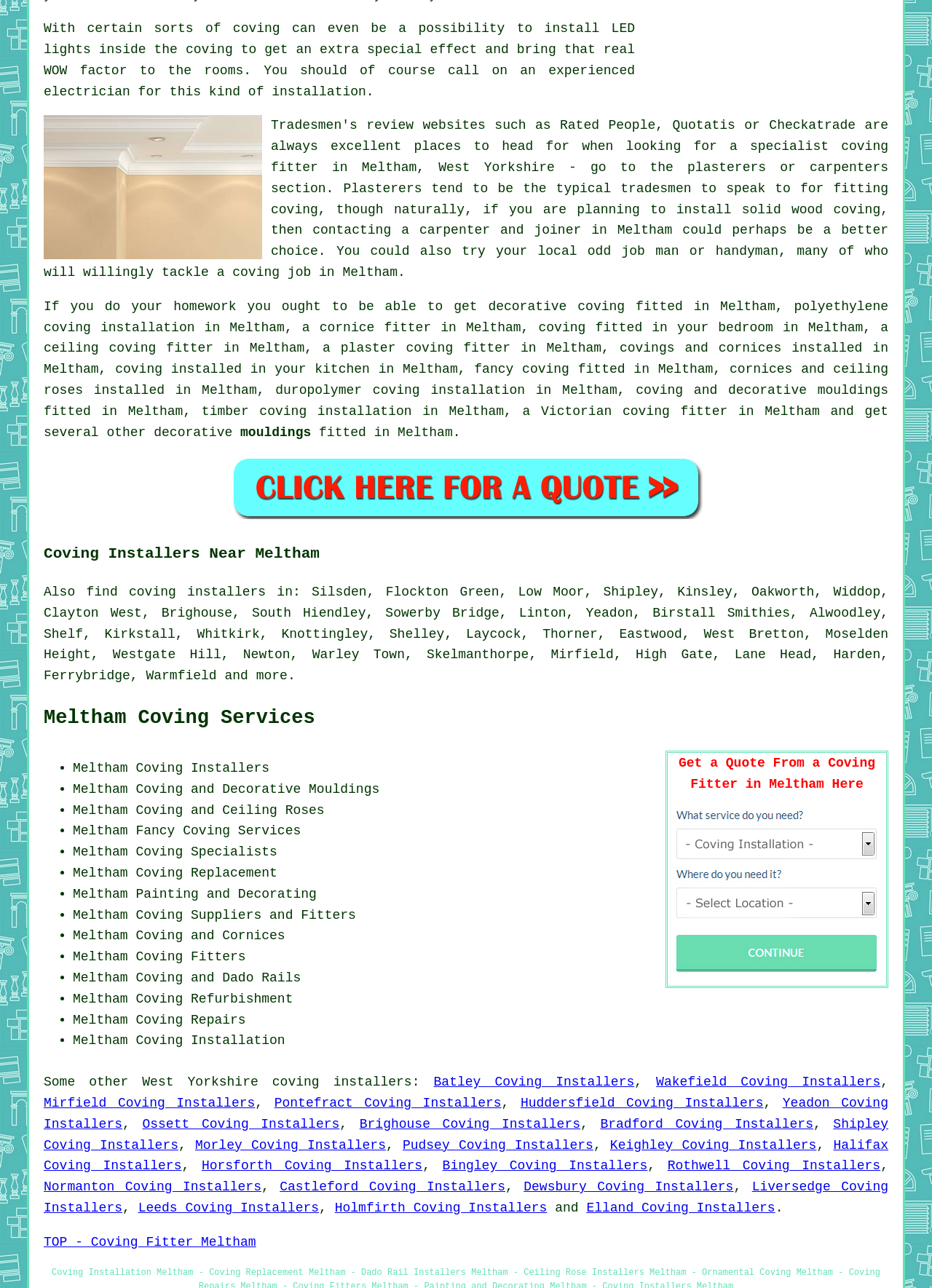Answer the question using only one word or a concise phrase: What is the purpose of coving?

Decorative